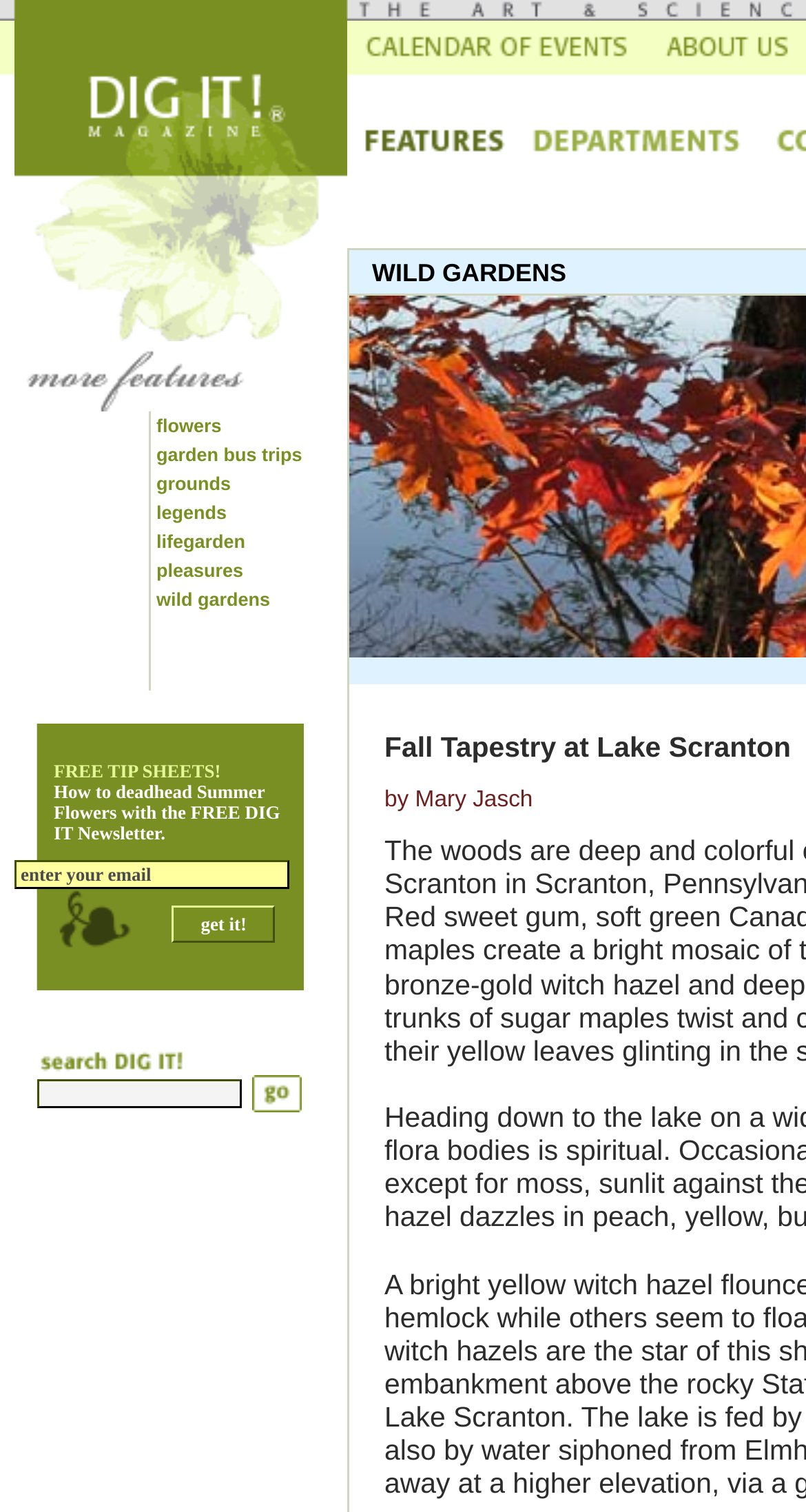Determine the bounding box coordinates of the region that needs to be clicked to achieve the task: "click the 'flowers' link".

[0.194, 0.275, 0.275, 0.289]